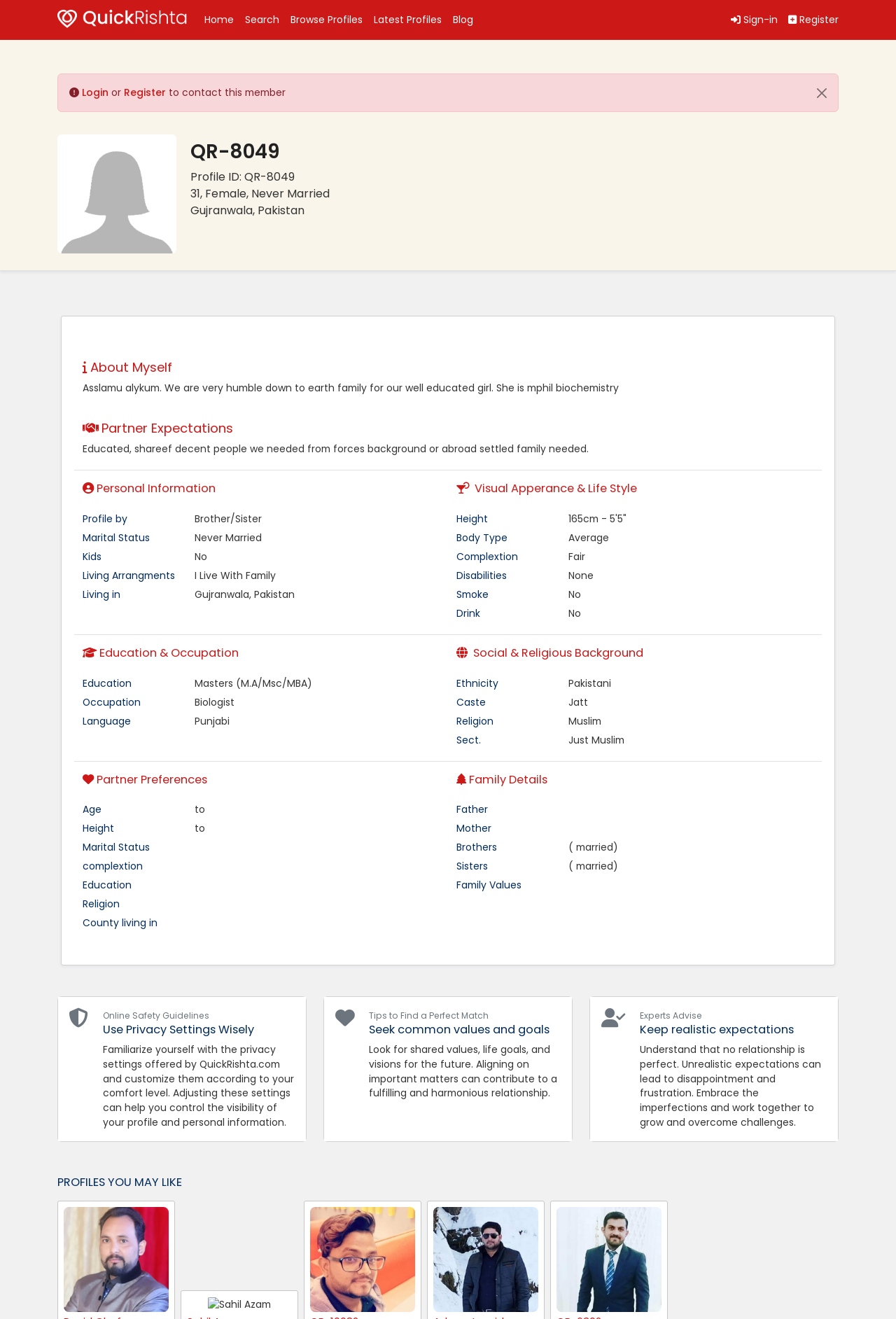Find the bounding box of the web element that fits this description: "Home".

[0.222, 0.005, 0.267, 0.025]